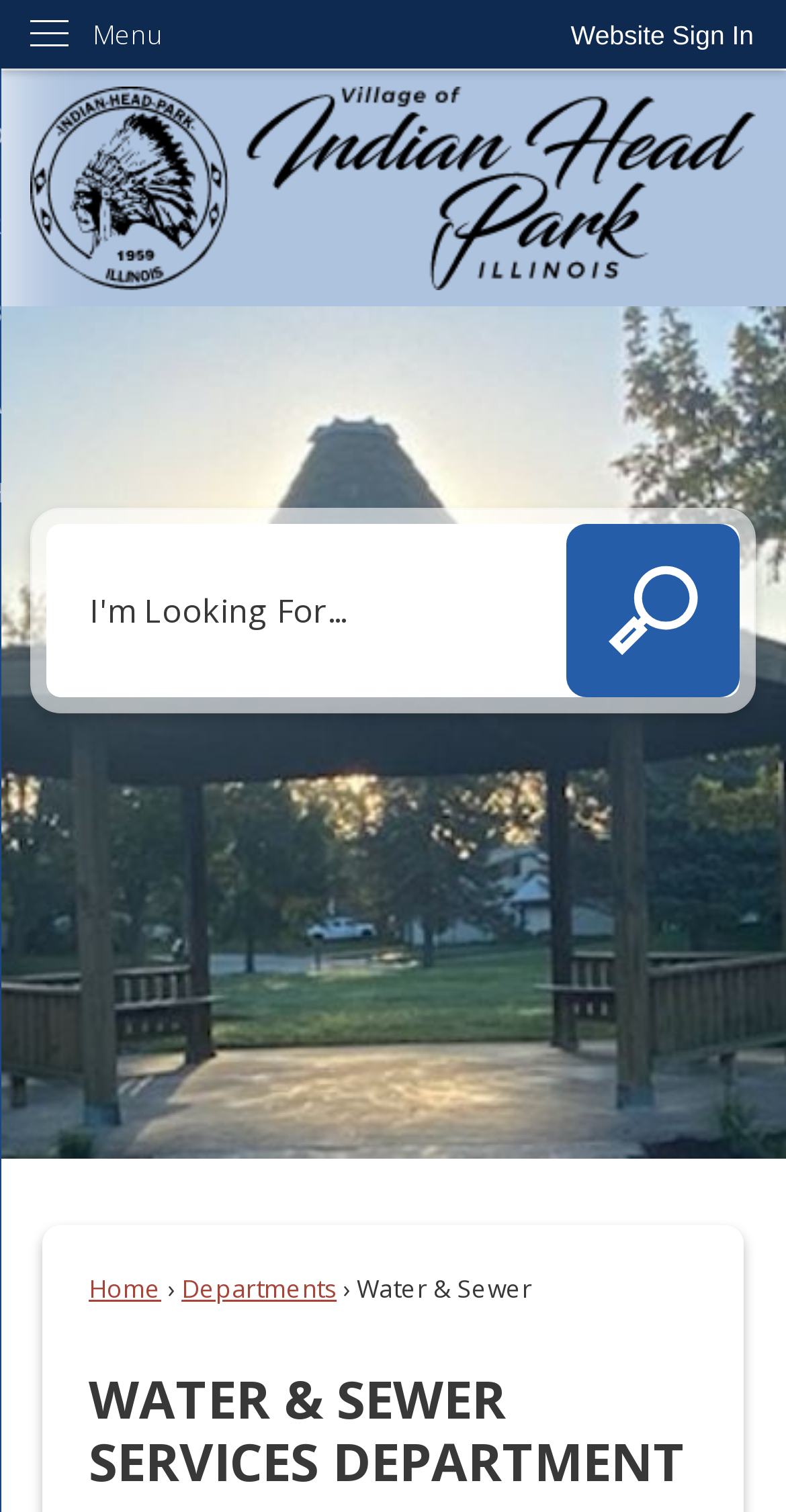Predict the bounding box of the UI element based on this description: "Skip to Main Content".

[0.0, 0.0, 0.044, 0.023]